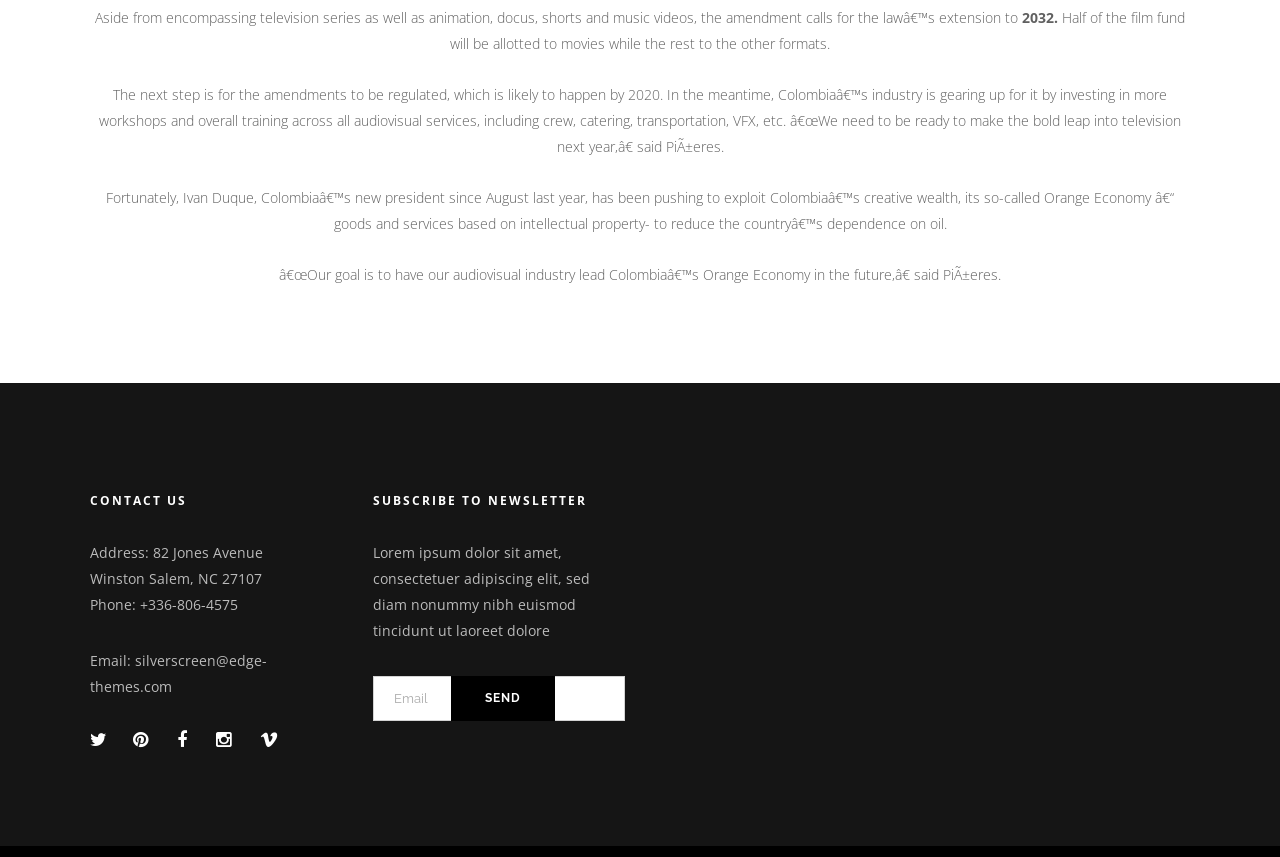From the screenshot, find the bounding box of the UI element matching this description: "Online Google Event Calendar". Supply the bounding box coordinates in the form [left, top, right, bottom], each a float between 0 and 1.

None